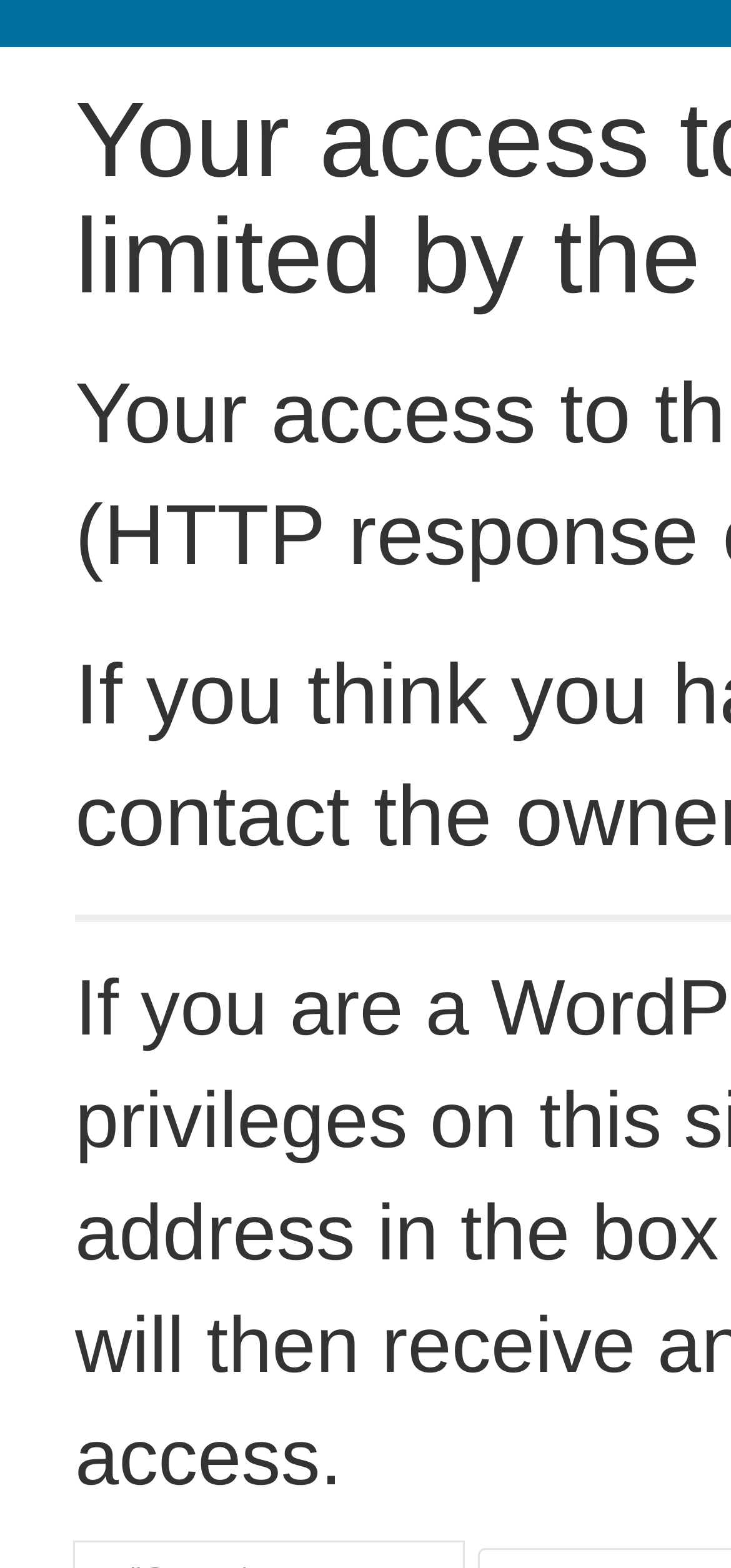Extract the main heading from the webpage content.

Your access to this site has been limited by the site owner